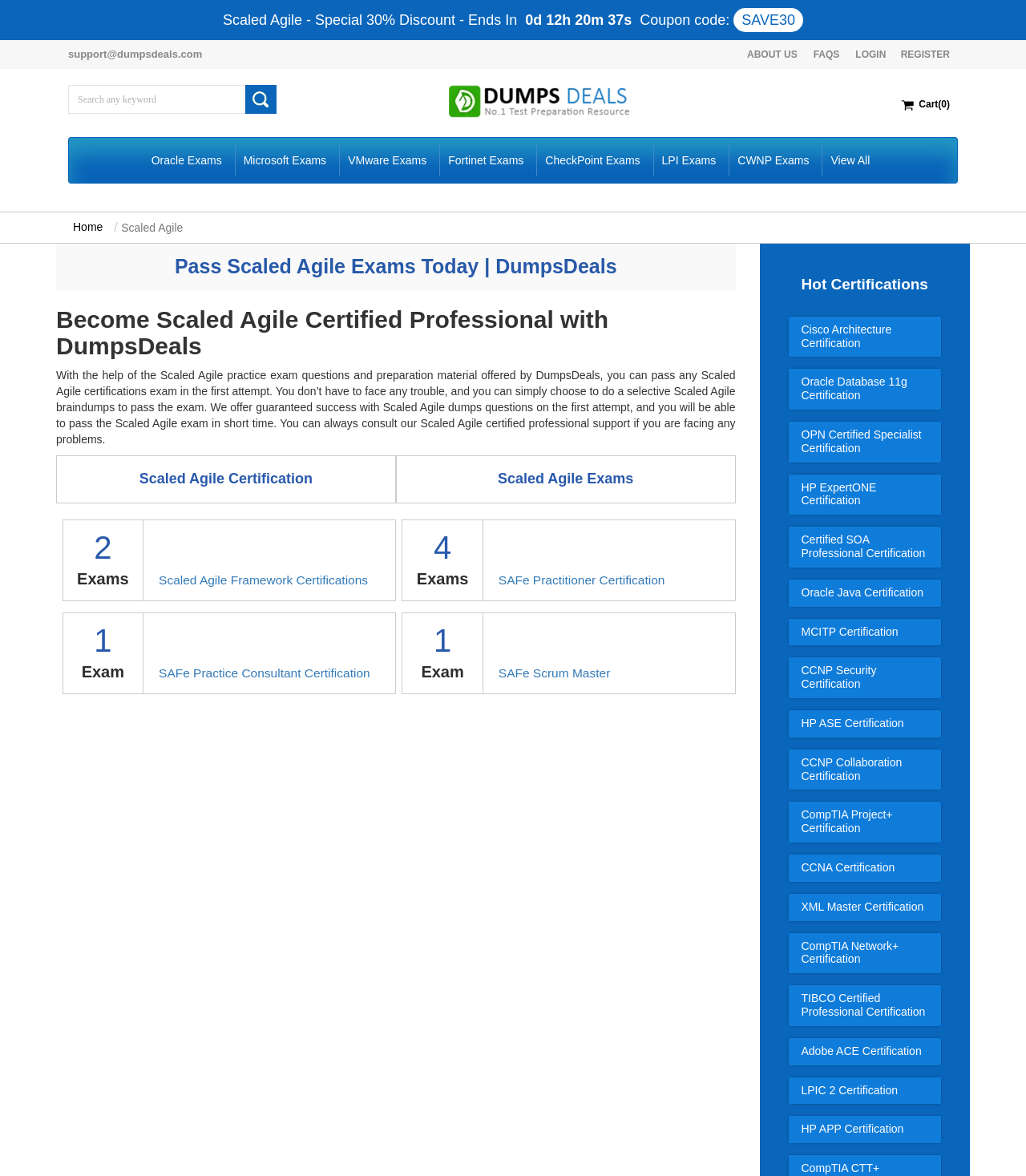Locate the UI element described as follows: "aria-label="Search"". Return the bounding box coordinates as four float numbers between 0 and 1 in the order [left, top, right, bottom].

[0.239, 0.073, 0.269, 0.097]